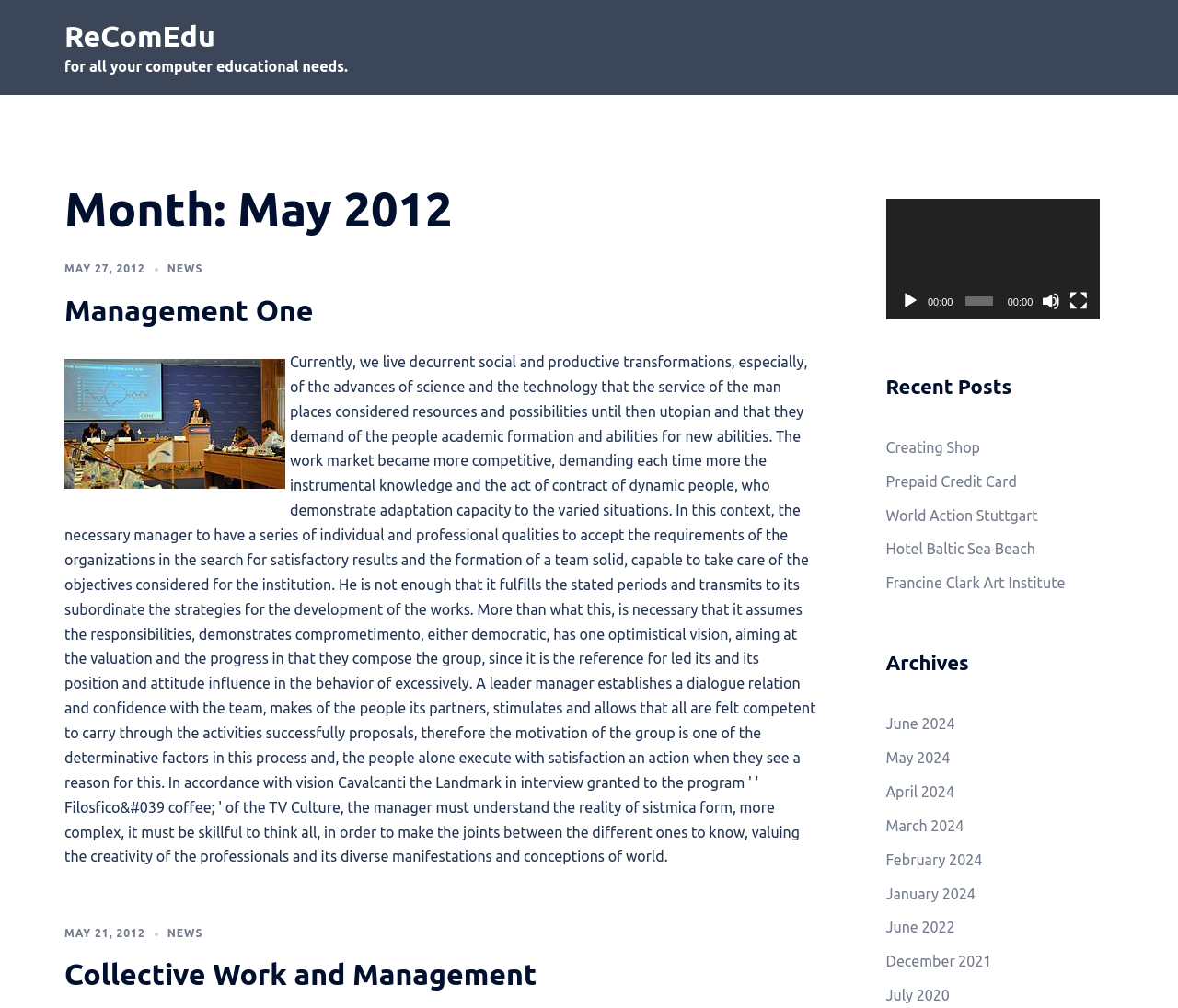Use a single word or phrase to respond to the question:
How many articles are there in the main content section?

2